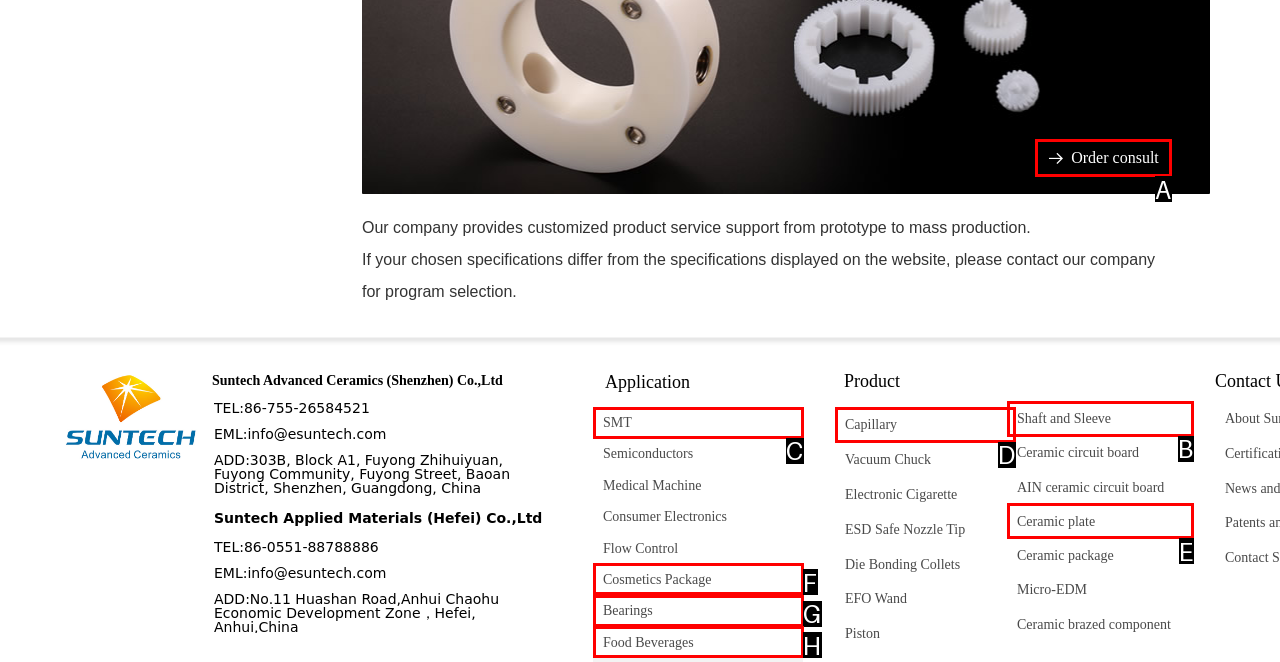To achieve the task: Click on the 'Order consult' link, indicate the letter of the correct choice from the provided options.

A